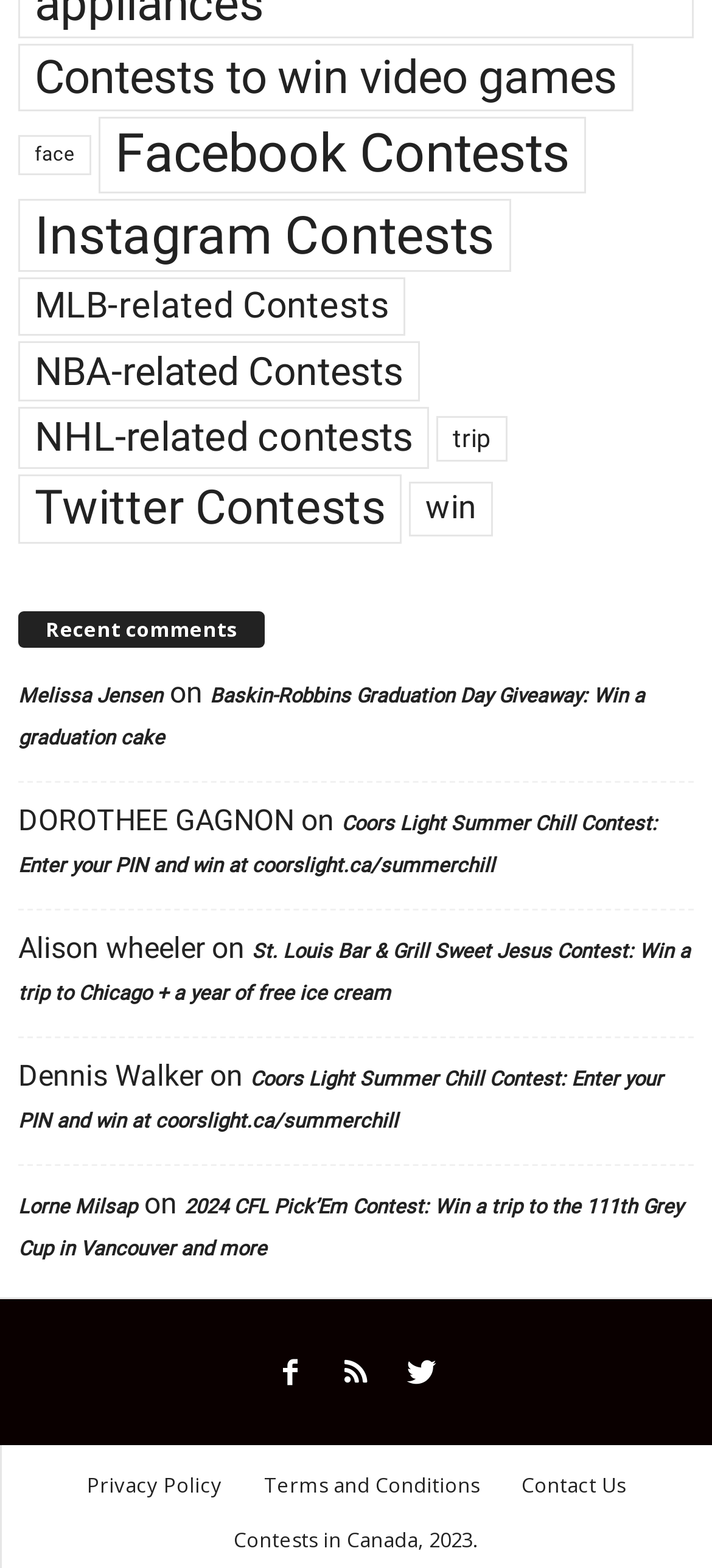Predict the bounding box of the UI element based on the description: "Contact". The coordinates should be four float numbers between 0 and 1, formatted as [left, top, right, bottom].

None